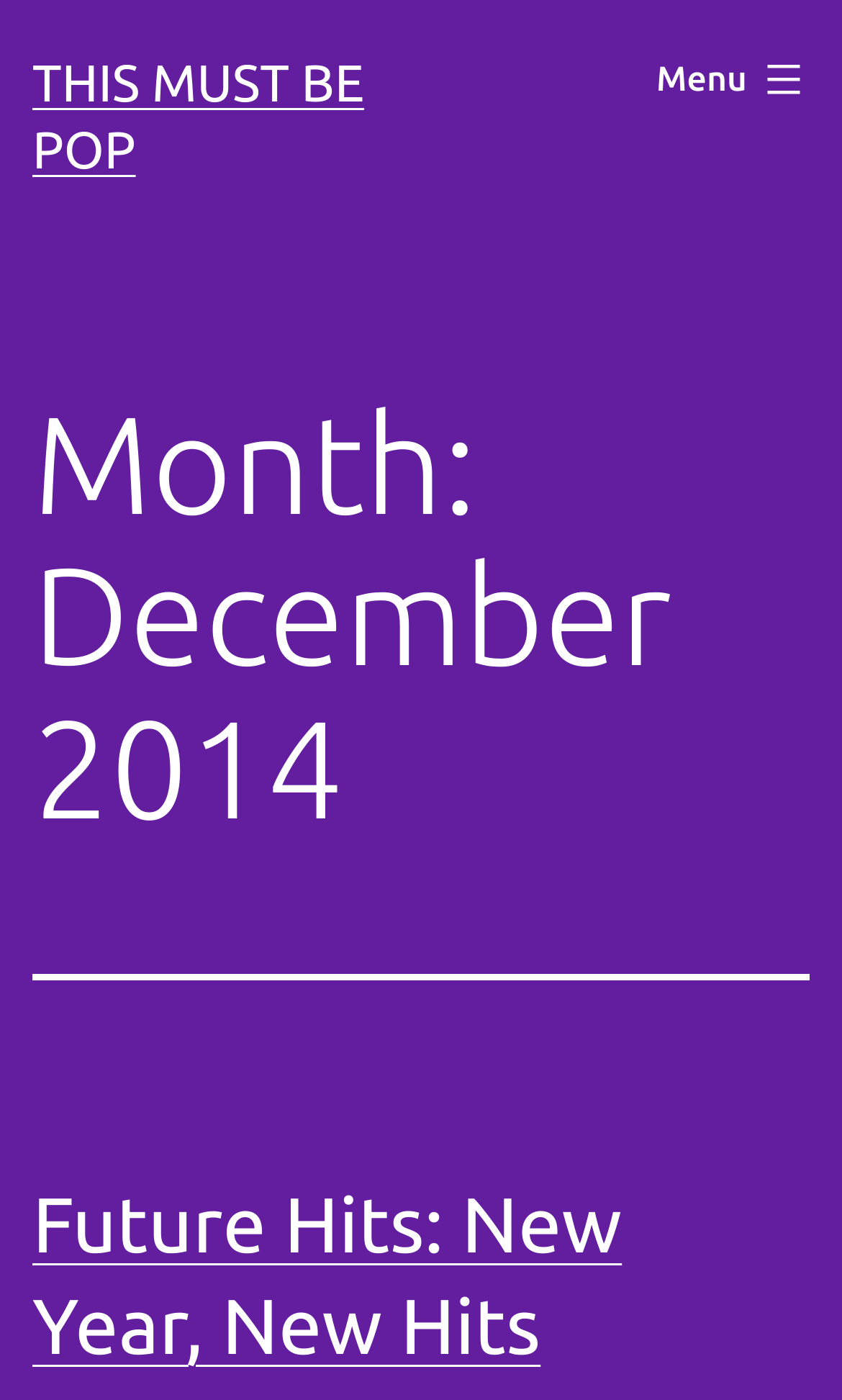Based on what you see in the screenshot, provide a thorough answer to this question: Is the menu expanded?

The answer can be found in the button element 'Menu' which has an attribute 'expanded' set to 'False'.